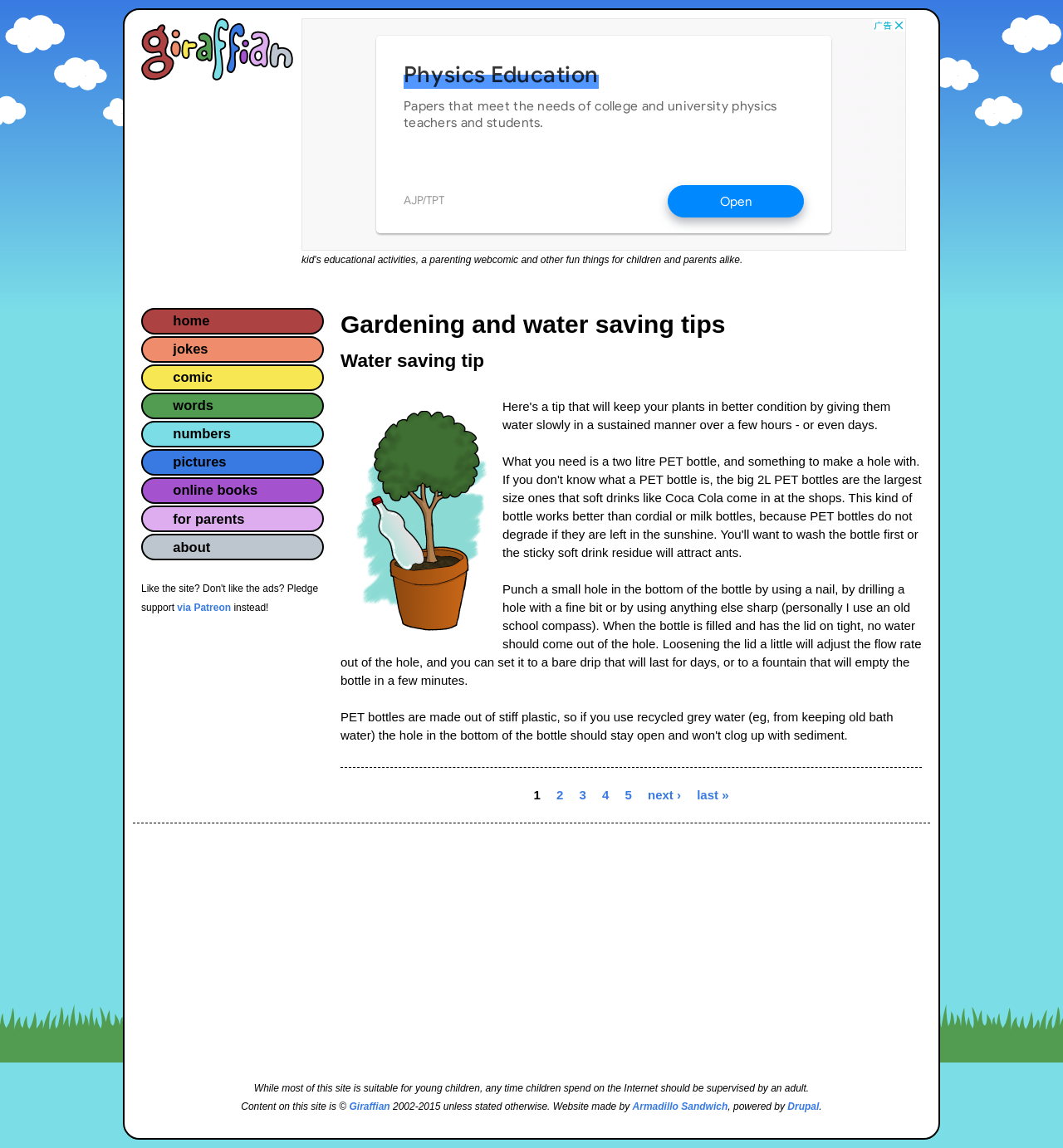Locate the bounding box coordinates of the clickable element to fulfill the following instruction: "Read the 'Water saving tip' article". Provide the coordinates as four float numbers between 0 and 1 in the format [left, top, right, bottom].

[0.32, 0.299, 0.867, 0.33]